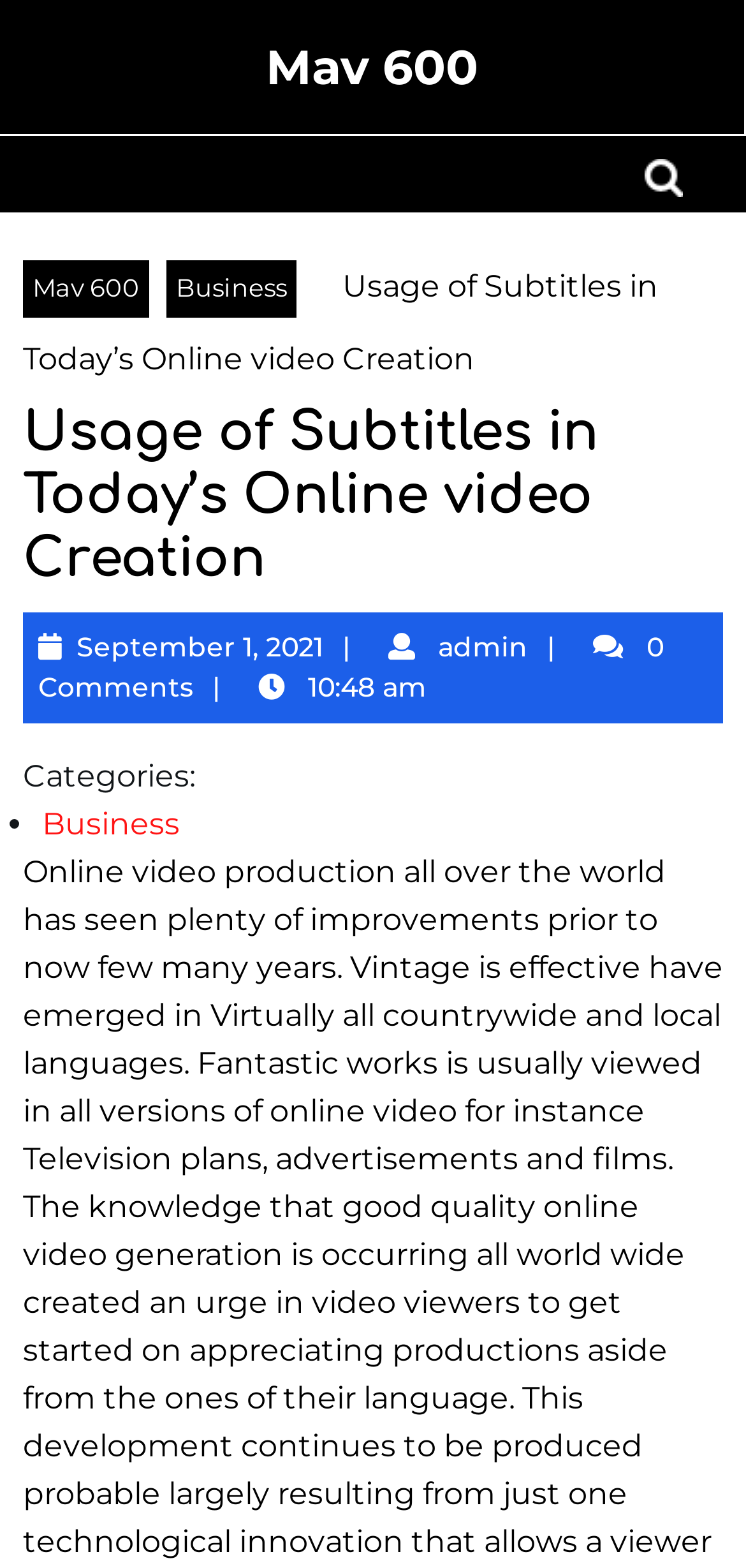Please locate the bounding box coordinates of the element that should be clicked to complete the given instruction: "Read about AC load calculation".

None